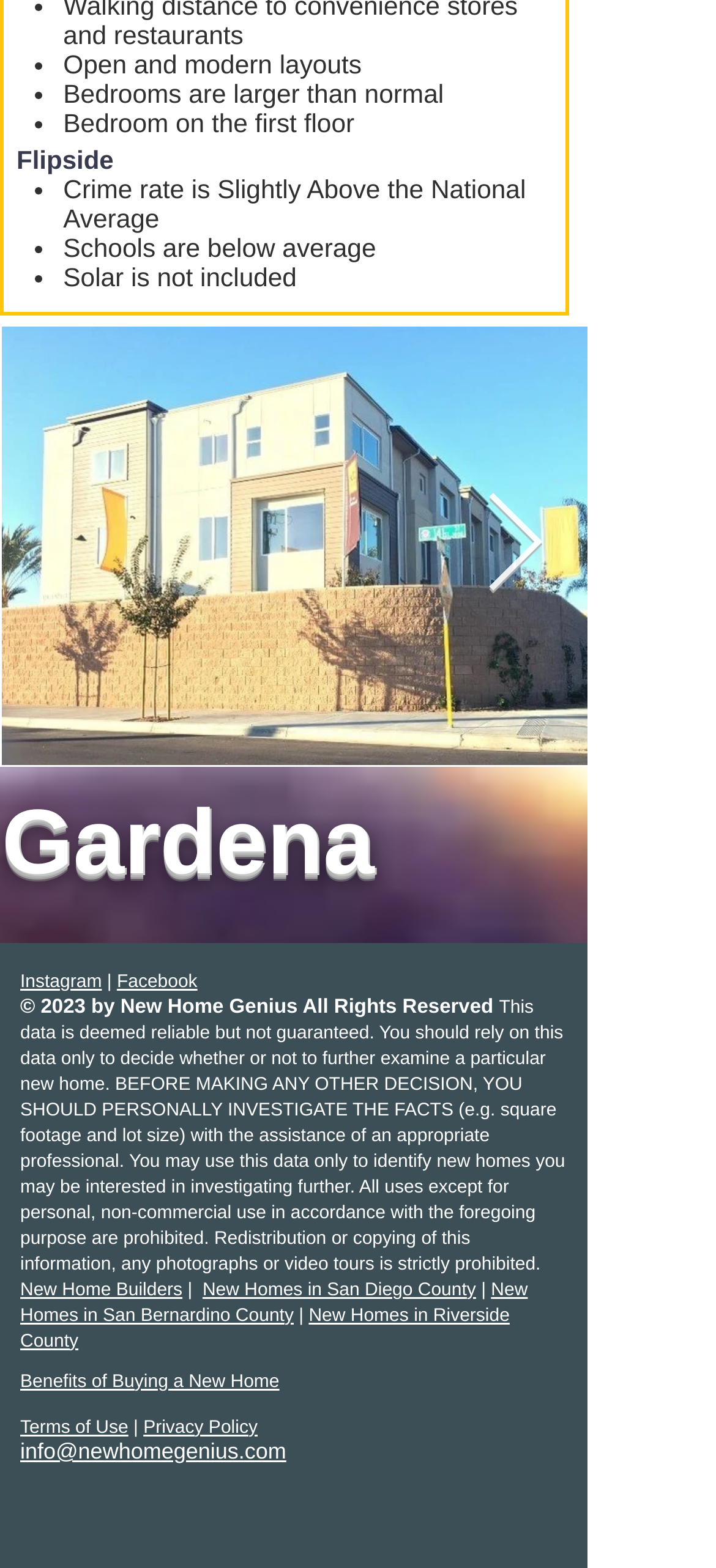Specify the bounding box coordinates of the area that needs to be clicked to achieve the following instruction: "Click the 'Next Item' button".

[0.674, 0.314, 0.762, 0.382]